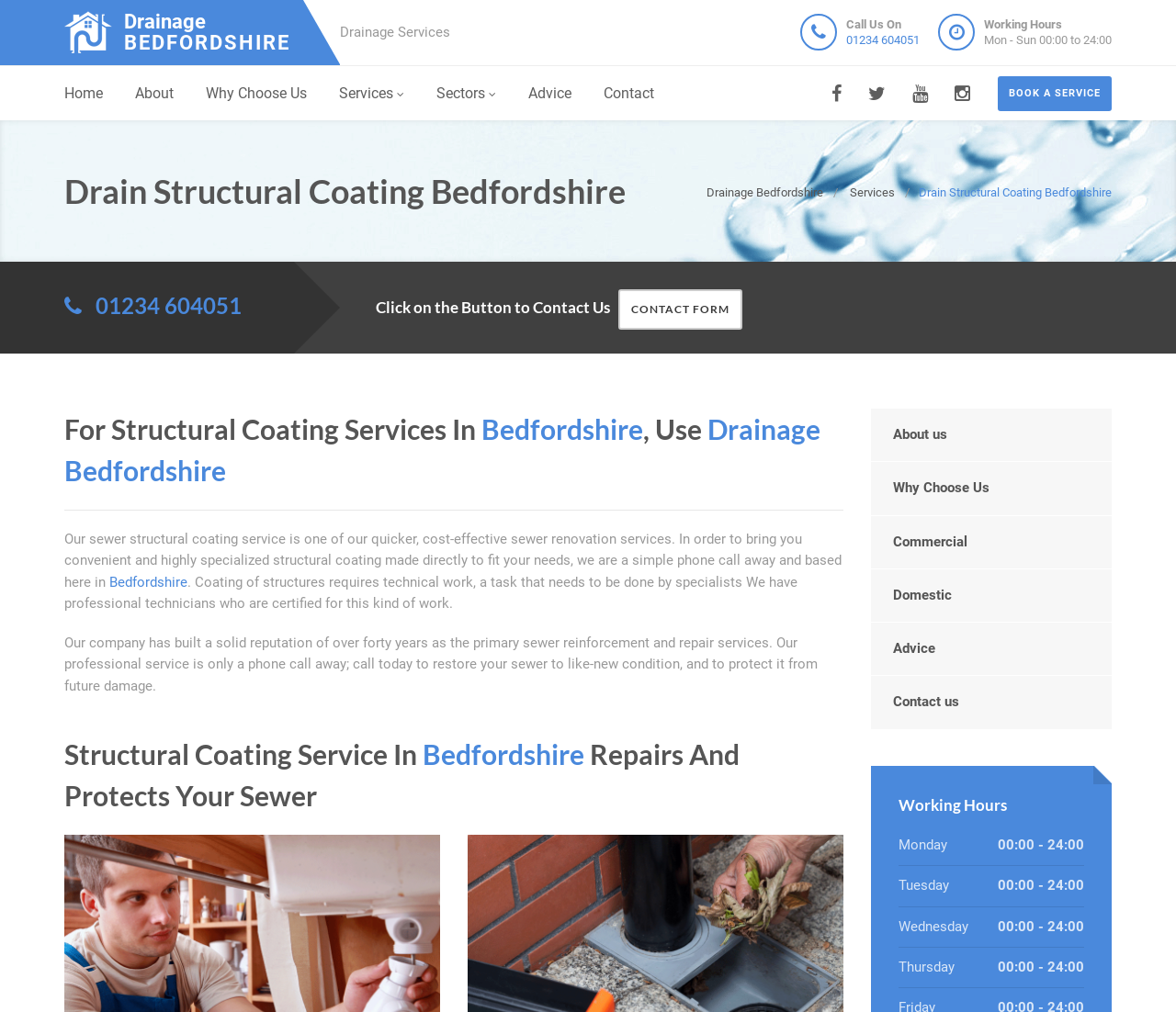Please locate the bounding box coordinates of the element that should be clicked to complete the given instruction: "Click on the 'BOOK A SERVICE' button".

[0.848, 0.075, 0.945, 0.109]